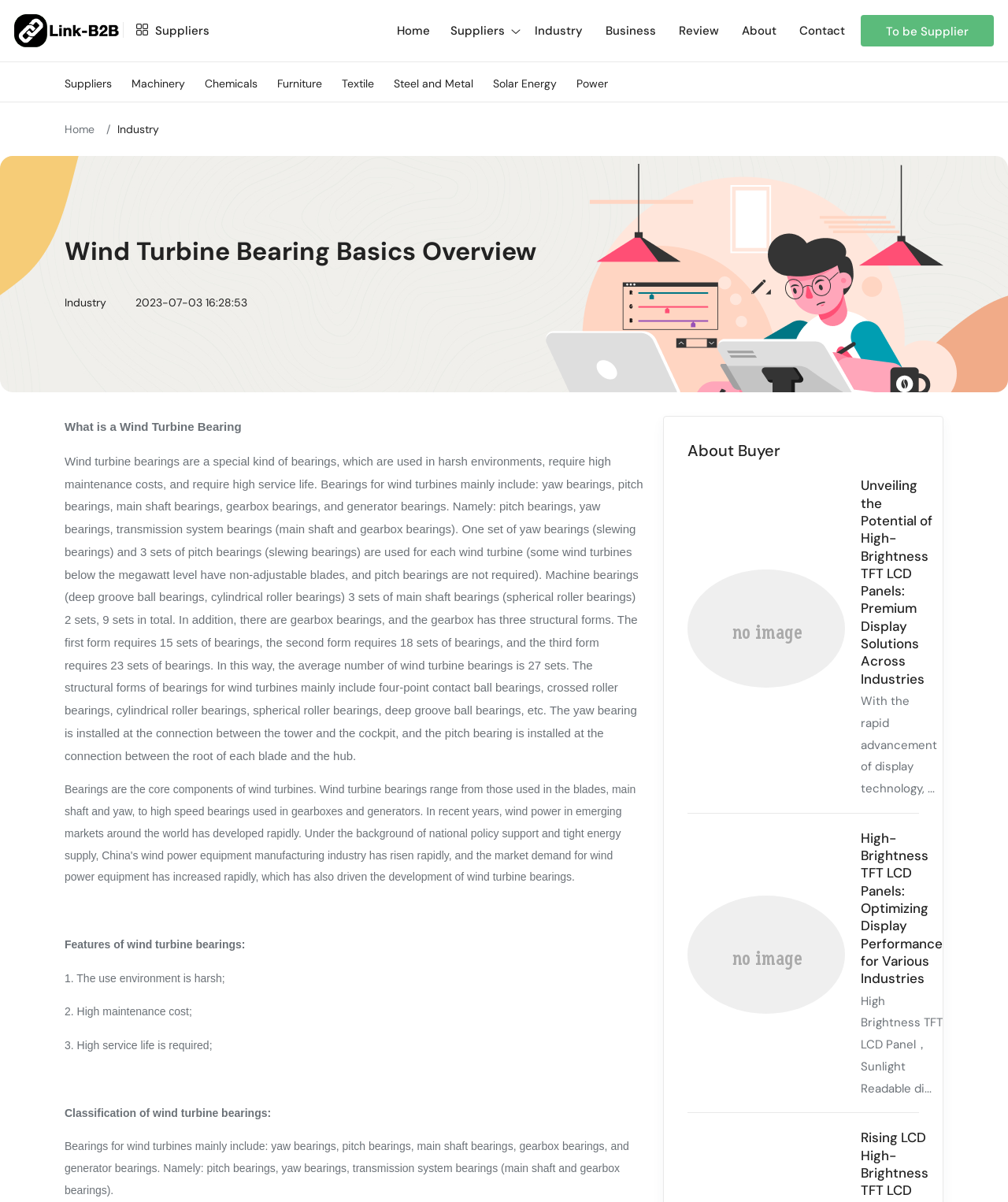Please provide the bounding box coordinates in the format (top-left x, top-left y, bottom-right x, bottom-right y). Remember, all values are floating point numbers between 0 and 1. What is the bounding box coordinate of the region described as: Steel and Metal

[0.391, 0.056, 0.47, 0.083]